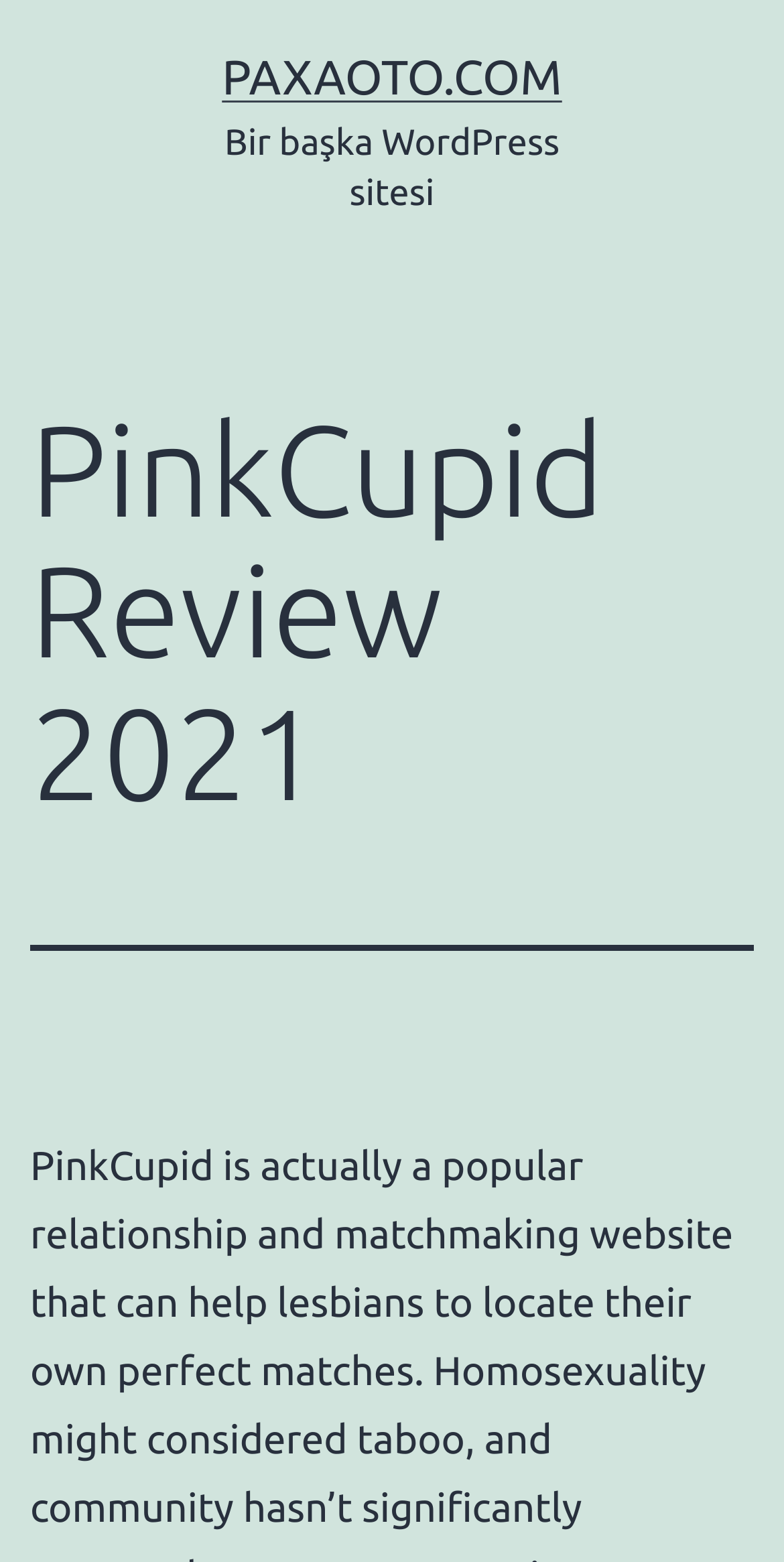Identify the bounding box for the UI element described as: "PaxaOto.com". Ensure the coordinates are four float numbers between 0 and 1, formatted as [left, top, right, bottom].

[0.283, 0.032, 0.717, 0.066]